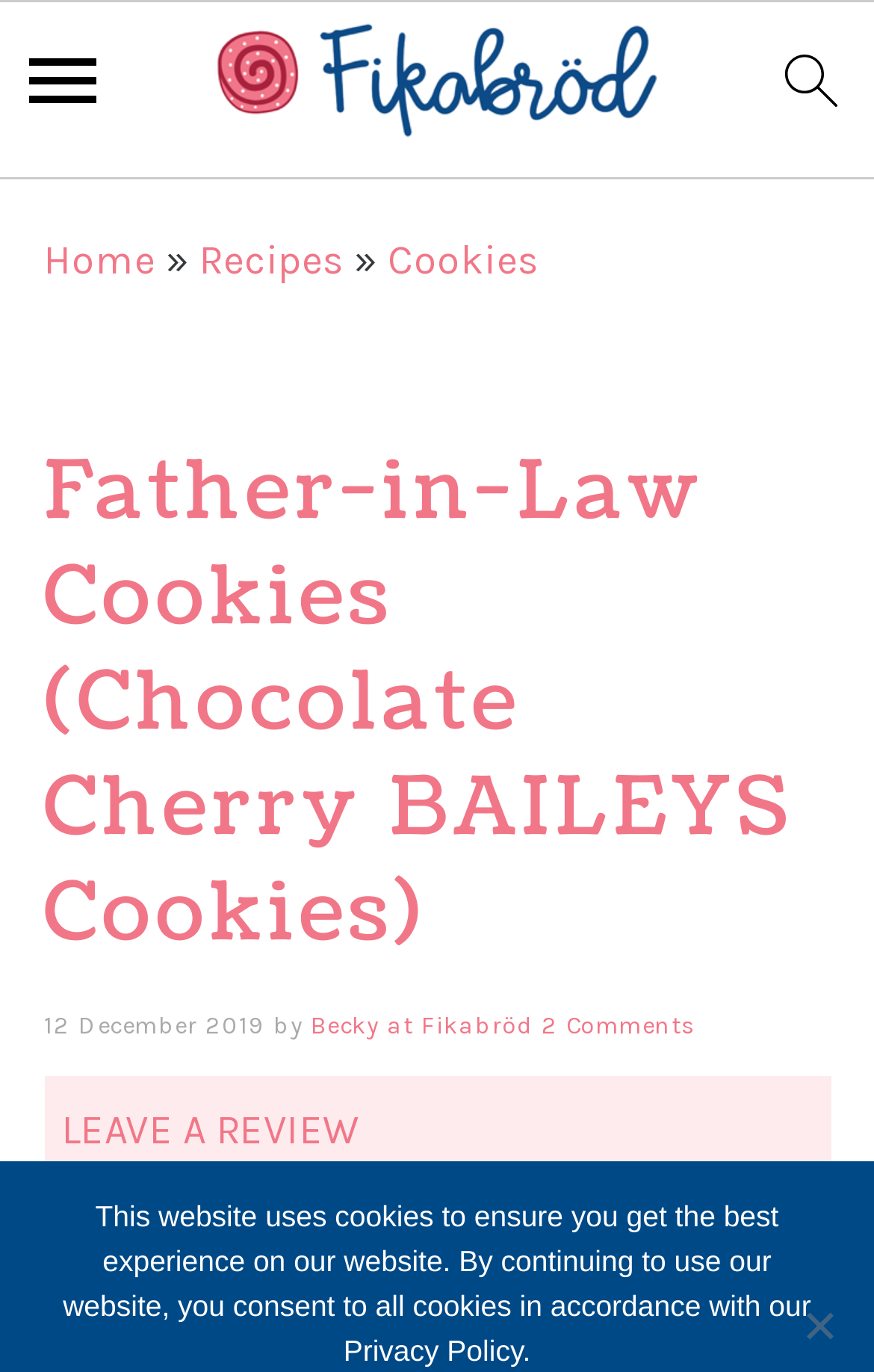Generate an in-depth caption that captures all aspects of the webpage.

This webpage is about Father-in-Law Cookies, specifically a recipe for Chocolate Cherry BAILEYS Cookies. At the top left, there are three "Skip to" links, allowing users to navigate to primary navigation, main content, or primary sidebar. Next to these links, there is a menu icon. 

On the top right, there is a link to go to the homepage, accompanied by an image. Additionally, there is a search icon with an image on the top right corner. 

Below these elements, there is a navigation menu with links to "Home", "Recipes", and "Cookies". The "Cookies" link is highlighted, indicating that it is the current page. 

The main content of the page is headed by a title, "Father-in-Law Cookies (Chocolate Cherry BAILEYS Cookies)", which is followed by the date "12 December 2019" and the author's name, "Becky at Fikabröd". There is also a link to leave a review and another link to view comments. 

At the bottom of the page, there is a notification about the website's use of cookies, explaining that by continuing to use the website, users consent to all cookies in accordance with the Privacy Policy. On the bottom right, there is a "No" button.